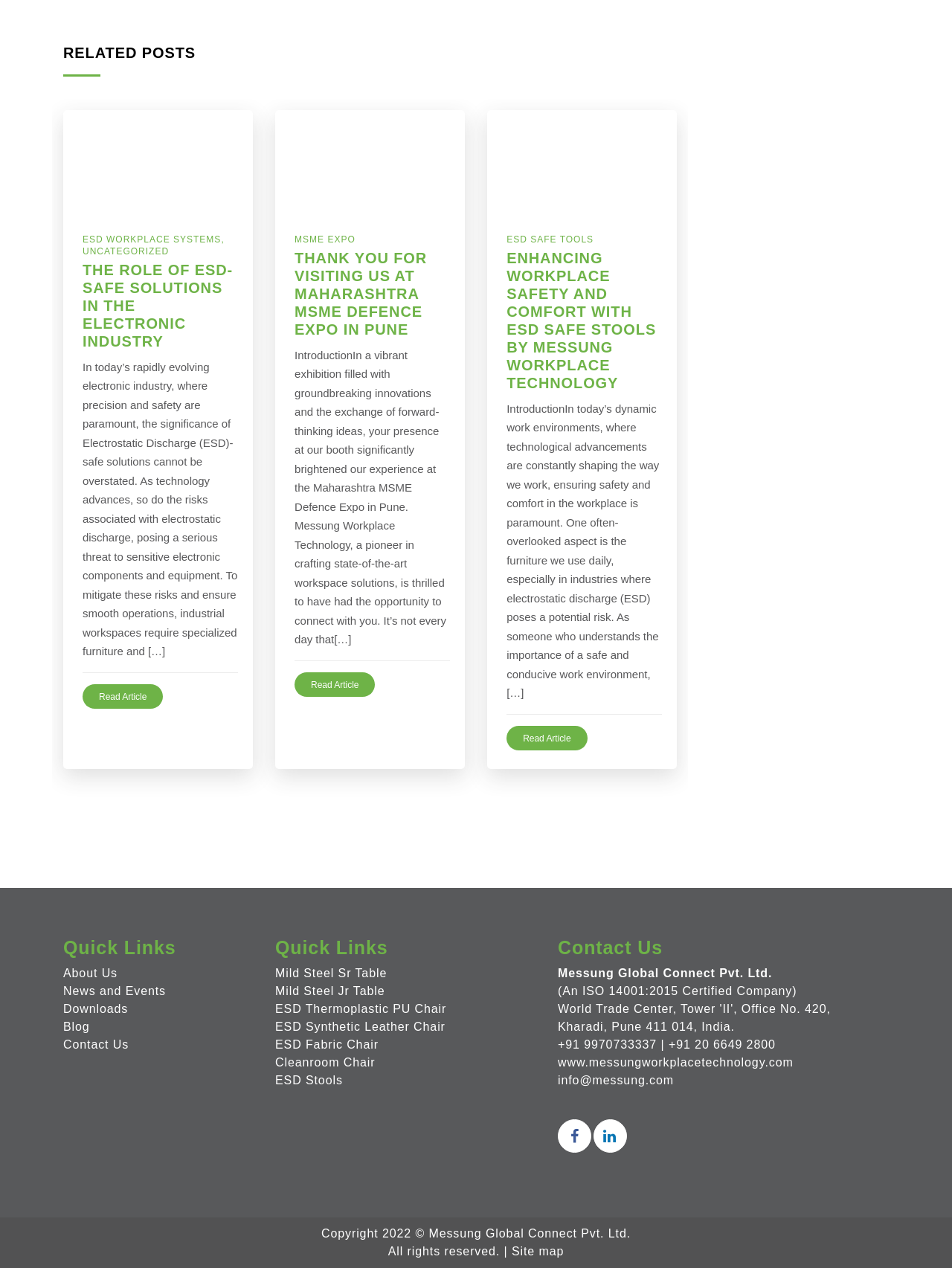What is the company name mentioned in the 'Contact Us' section?
Answer with a single word or phrase, using the screenshot for reference.

Messung Global Connect Pvt. Ltd.